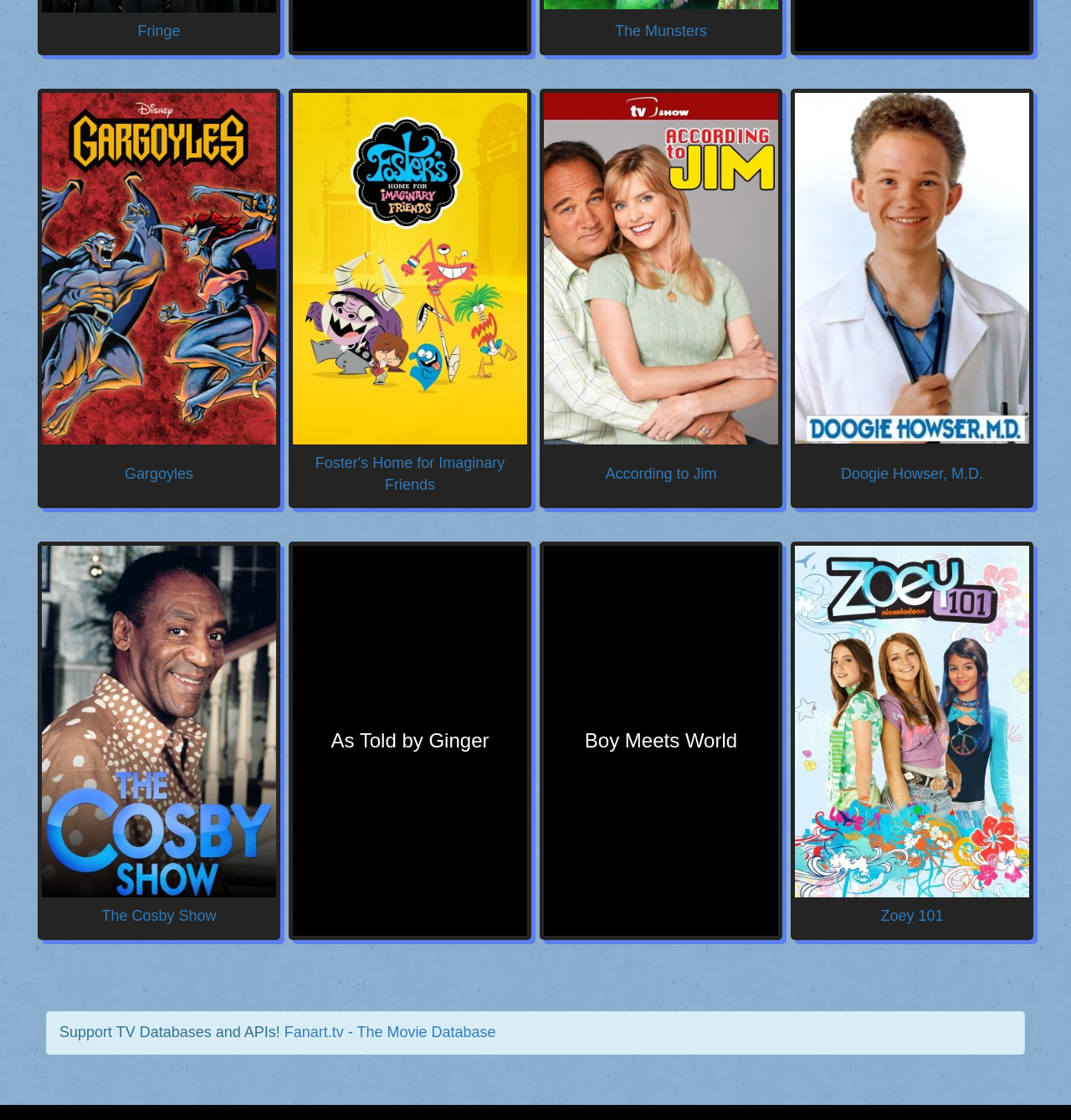Give the bounding box coordinates for the element described as: "Zoey 101".

[0.742, 0.801, 0.961, 0.836]